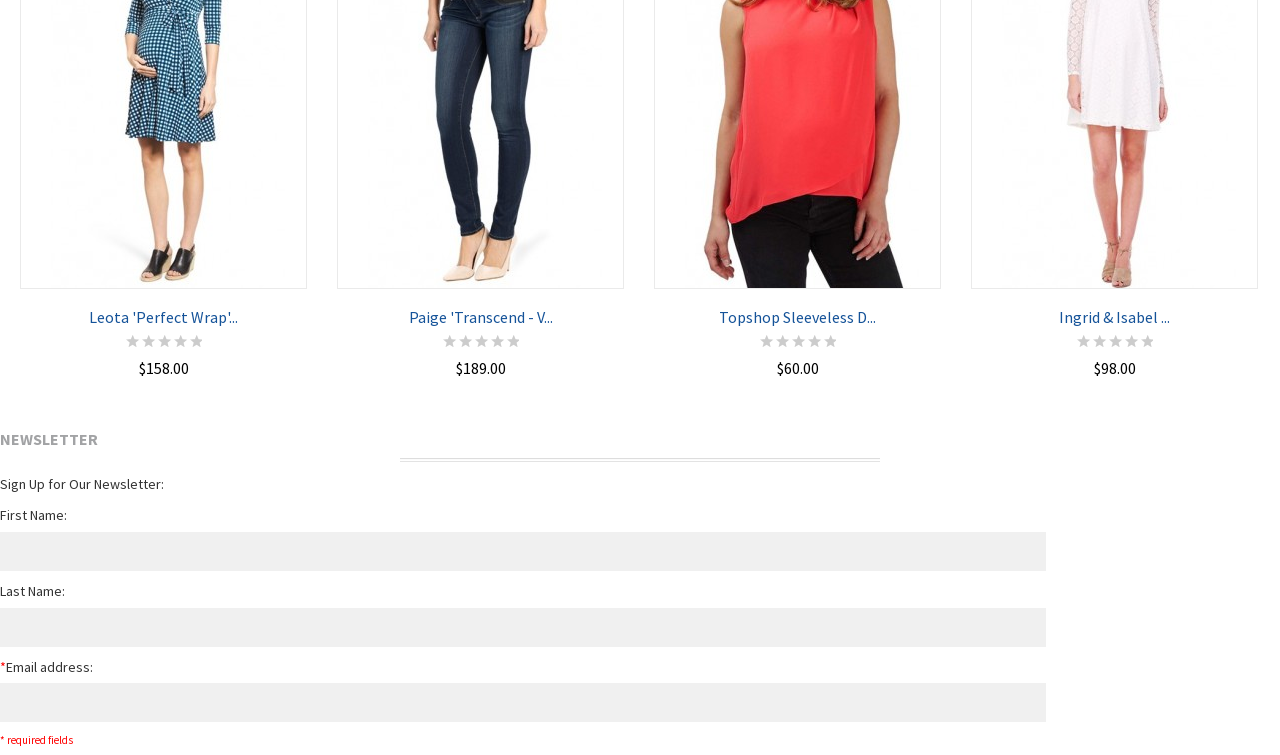Pinpoint the bounding box coordinates of the clickable element needed to complete the instruction: "View TEST-C 300 product". The coordinates should be provided as four float numbers between 0 and 1: [left, top, right, bottom].

None